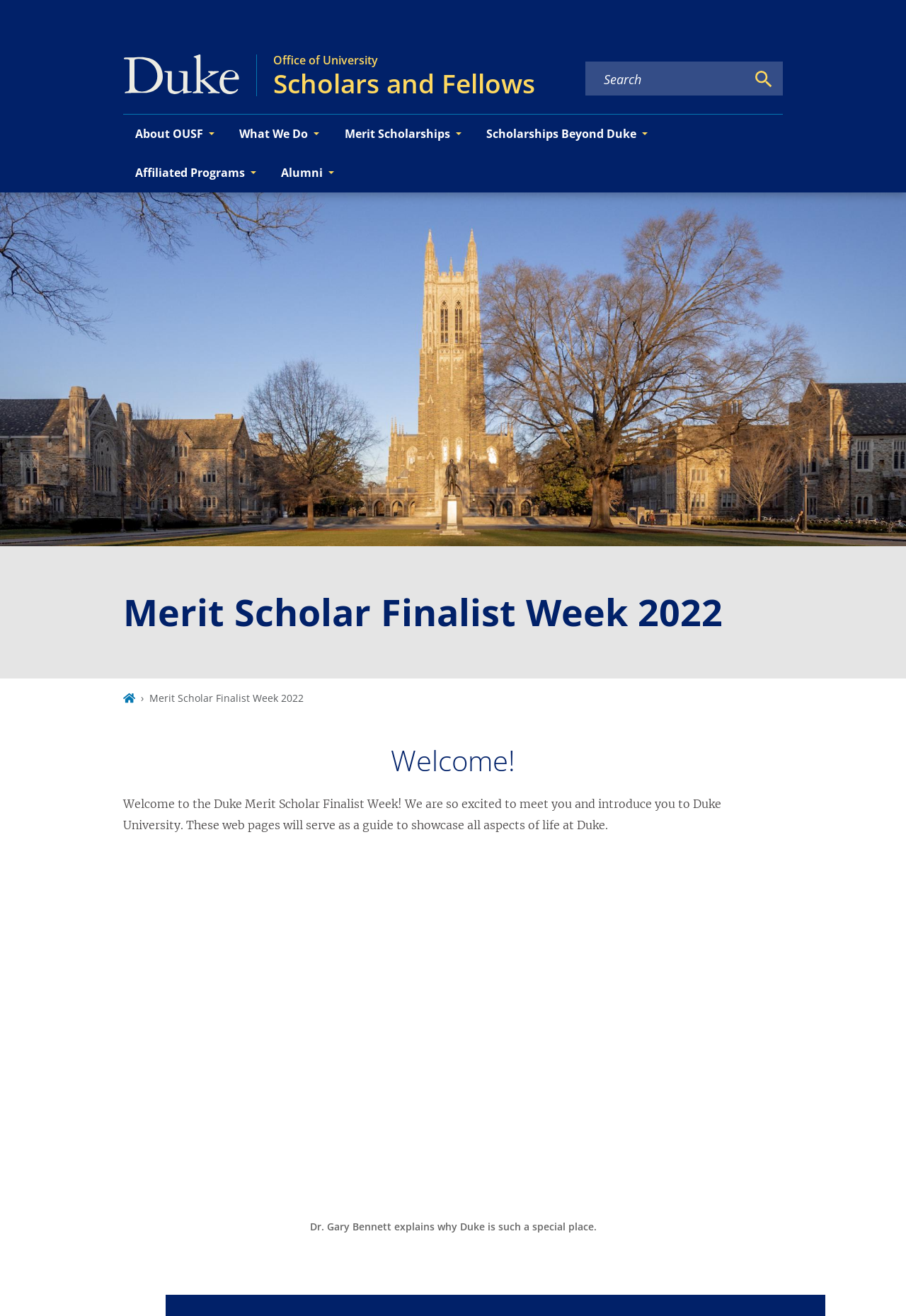Find the bounding box coordinates for the element that must be clicked to complete the instruction: "Play the video". The coordinates should be four float numbers between 0 and 1, indicated as [left, top, right, bottom].

[0.136, 0.644, 0.864, 0.926]